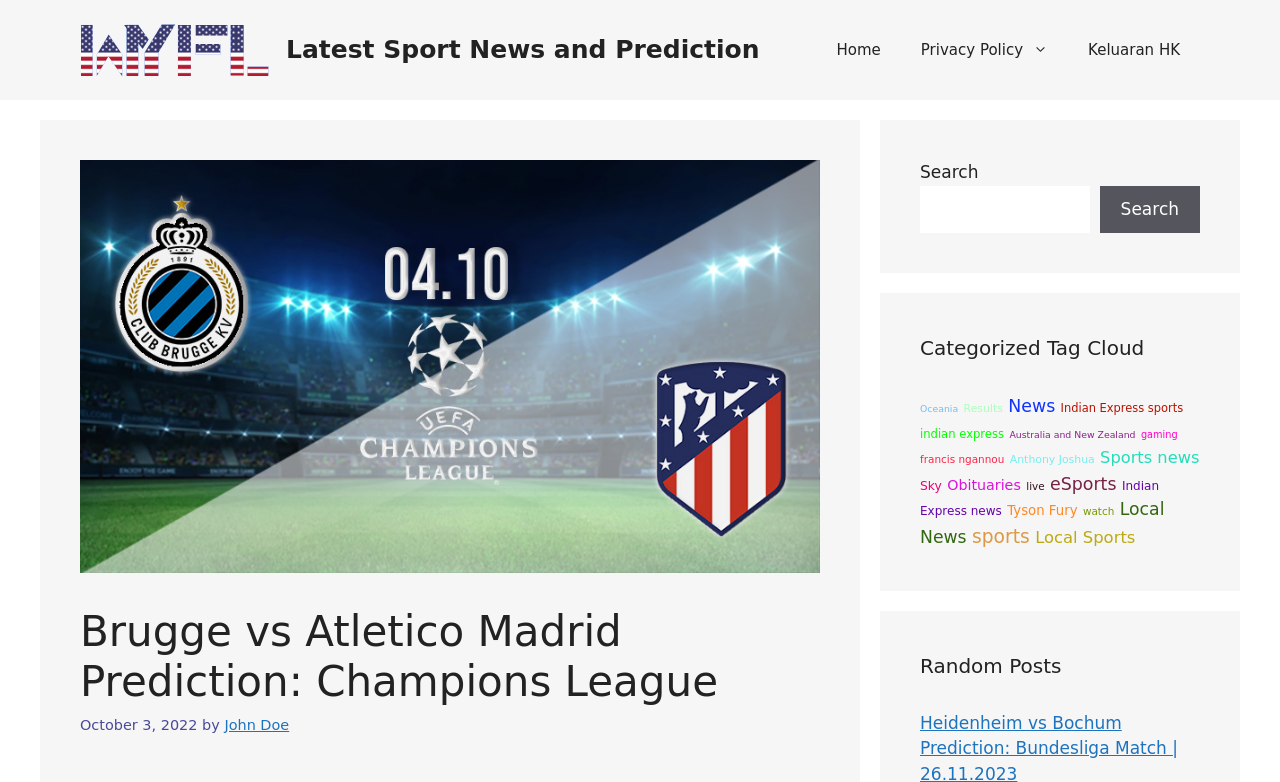Summarize the contents and layout of the webpage in detail.

This webpage is about a sports news and prediction website, specifically featuring an article about a Champions League match between Club Brugge and Atletico Madrid. 

At the top of the page, there is a banner with a link to the website's homepage and an image with the website's title. Below the banner, there is a navigation menu with links to the home page, privacy policy, and other sections.

The main content of the page is an article about the upcoming Champions League match, with a heading that reads "Brugge vs Atletico Madrid Prediction: Champions League" and a timestamp indicating that the article was published on October 3, 2022. The article is attributed to an author named John Doe.

To the right of the article, there is a search bar with a search button. Below the search bar, there is a section titled "Categorized Tag Cloud" that lists various categories of news articles, such as Oceania, Results, News, and Sports news, each with a number of items in parentheses.

Further down the page, there is a section titled "Random Posts" that lists more news articles, but without any specific categorization. There are no images on the page except for the website's logo and a large image above the article that appears to be related to the Champions League match.